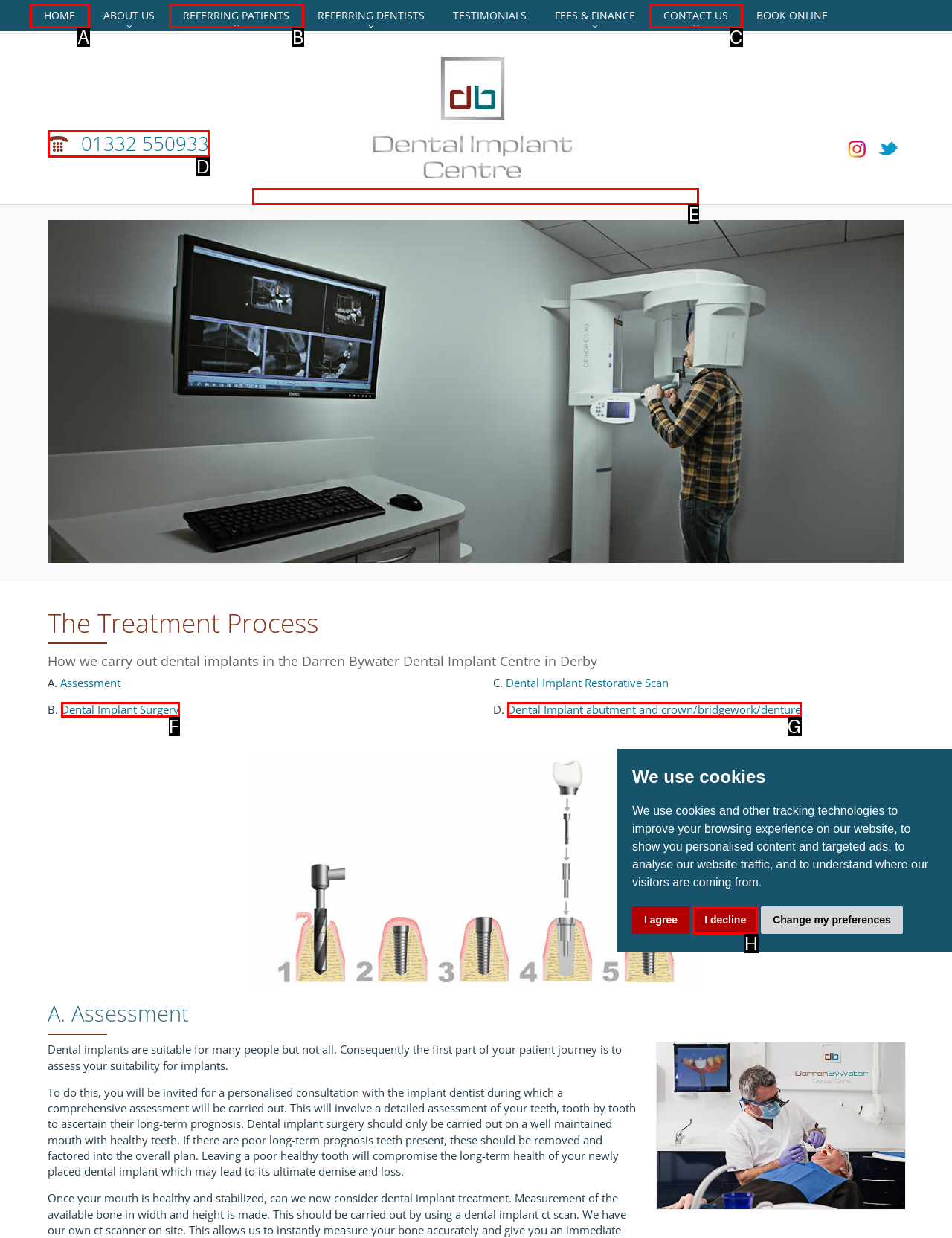Using the description: Services, find the HTML element that matches it. Answer with the letter of the chosen option.

None